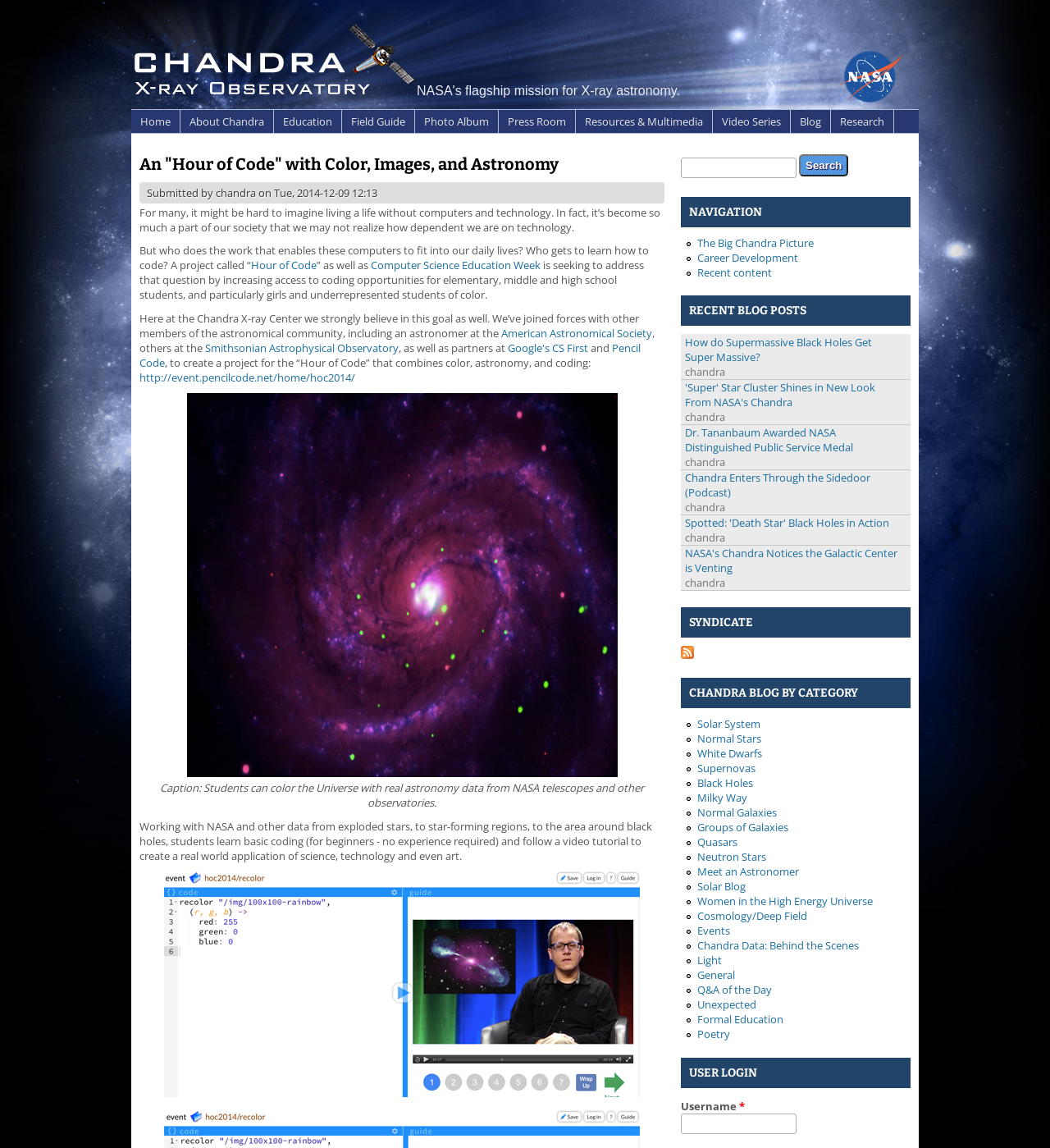Deliver a detailed narrative of the webpage's visual and textual elements.

This webpage is about the ChandraBlog, specifically an "Hour of Code" event that combines color, images, and astronomy. At the top, there is a navigation bar with links to "Home", "About Chandra", "Education", and other sections. Below the navigation bar, there is a heading that reads "An 'Hour of Code' with Color, Images, and Astronomy". 

Underneath the heading, there is a paragraph of text that discusses the importance of coding and how the "Hour of Code" project aims to increase access to coding opportunities for students. The text also mentions that the Chandra X-ray Center has joined forces with other members of the astronomical community to create a project that combines color, astronomy, and coding.

To the right of the text, there is an image with a caption that explains how students can color the universe with real astronomy data from NASA telescopes and other observatories. Below the image, there is another paragraph of text that describes the project in more detail, including how students can learn basic coding and follow a video tutorial to create a real-world application of science, technology, and art.

Further down the page, there is a search form and a navigation section with links to "The Big Chandra Picture", "Career Development", and "Recent content". Below the navigation section, there is a table that lists recent blog posts, including "How do Supermassive Black Holes Get Super Massive?", "'Super' Star Cluster Shines in New Look From NASA's Chandra", and others. Each blog post has a link to read more.

At the bottom of the page, there is a section titled "SYNDICATE" and a few more links to other sections of the website.